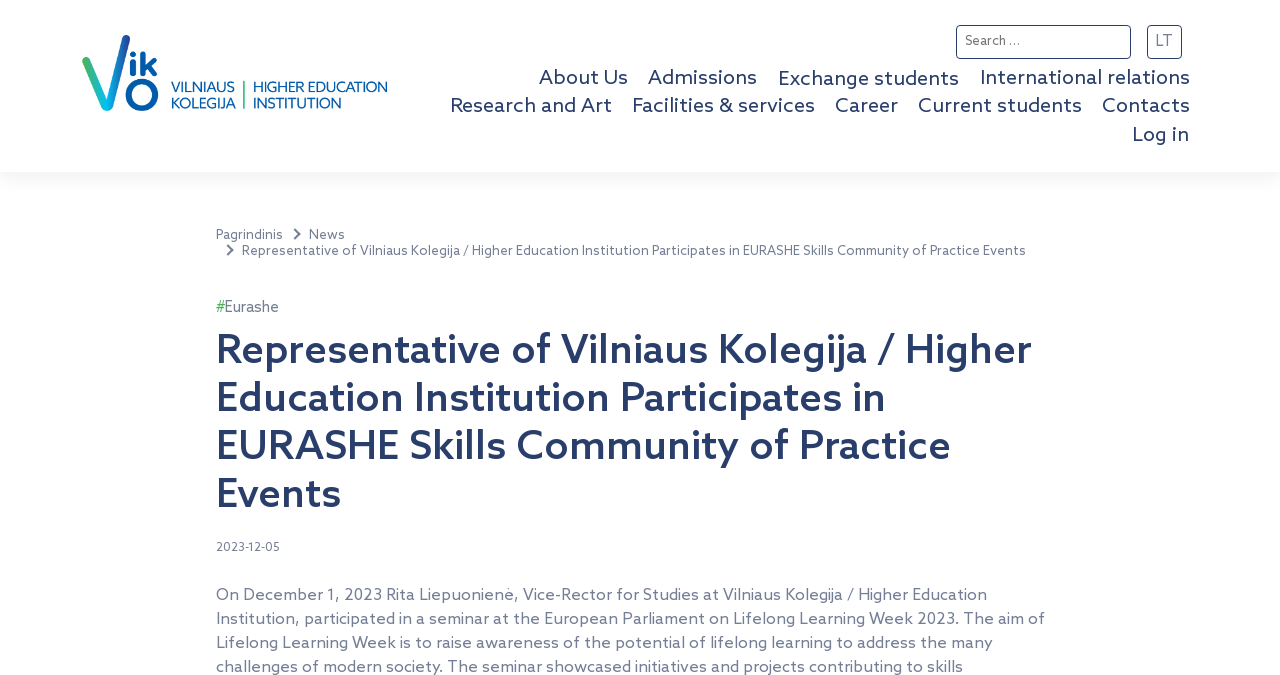Identify the bounding box coordinates of the area that should be clicked in order to complete the given instruction: "Visit Eurashe website". The bounding box coordinates should be four float numbers between 0 and 1, i.e., [left, top, right, bottom].

[0.176, 0.443, 0.218, 0.47]